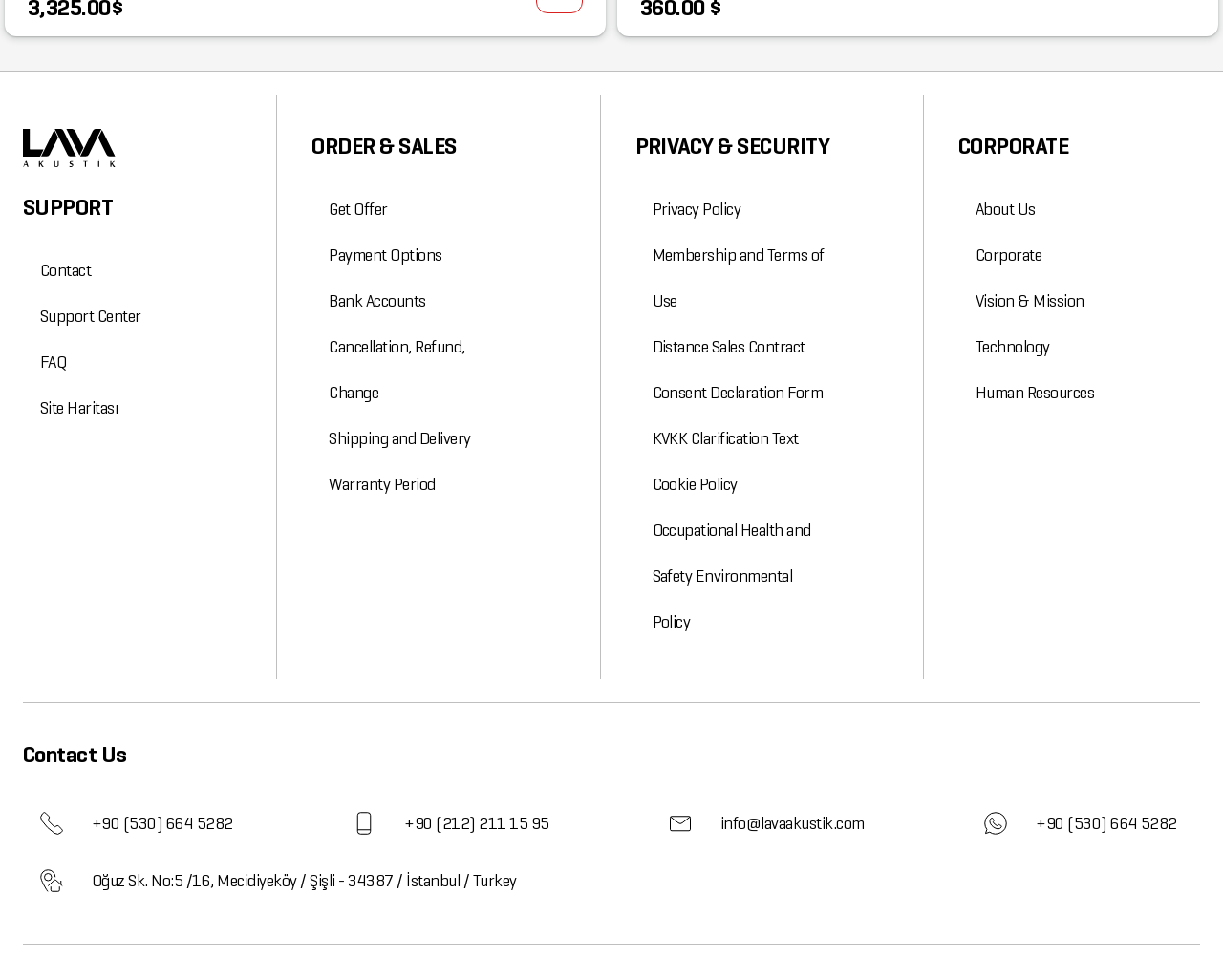Using the webpage screenshot and the element description info@lavaakustik.com, determine the bounding box coordinates. Specify the coordinates in the format (top-left x, top-left y, bottom-right x, bottom-right y) with values ranging from 0 to 1.

[0.533, 0.811, 0.707, 0.869]